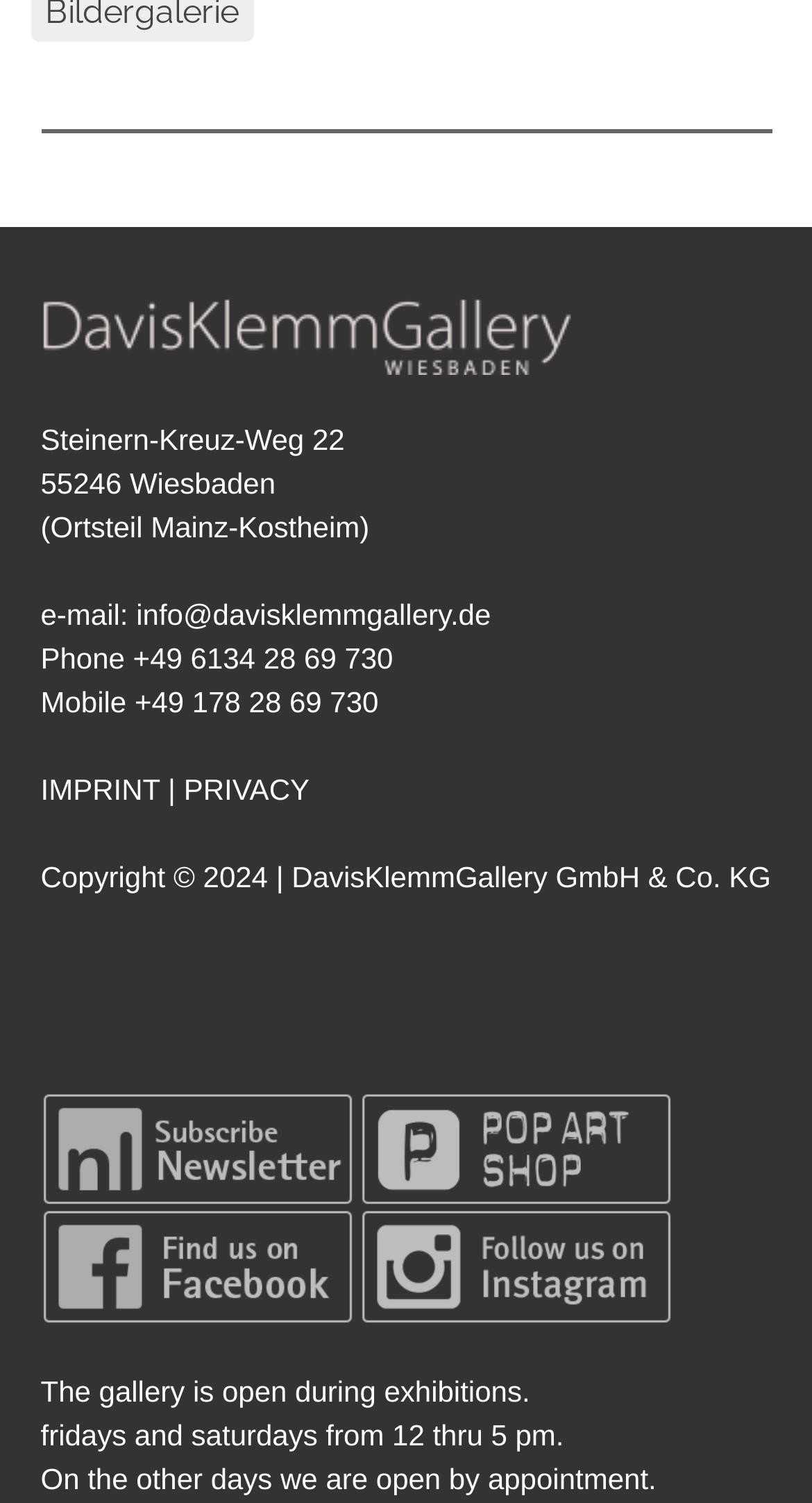Extract the bounding box of the UI element described as: "parent_node: Steinern-Kreuz-Weg 22".

[0.05, 0.182, 0.768, 0.205]